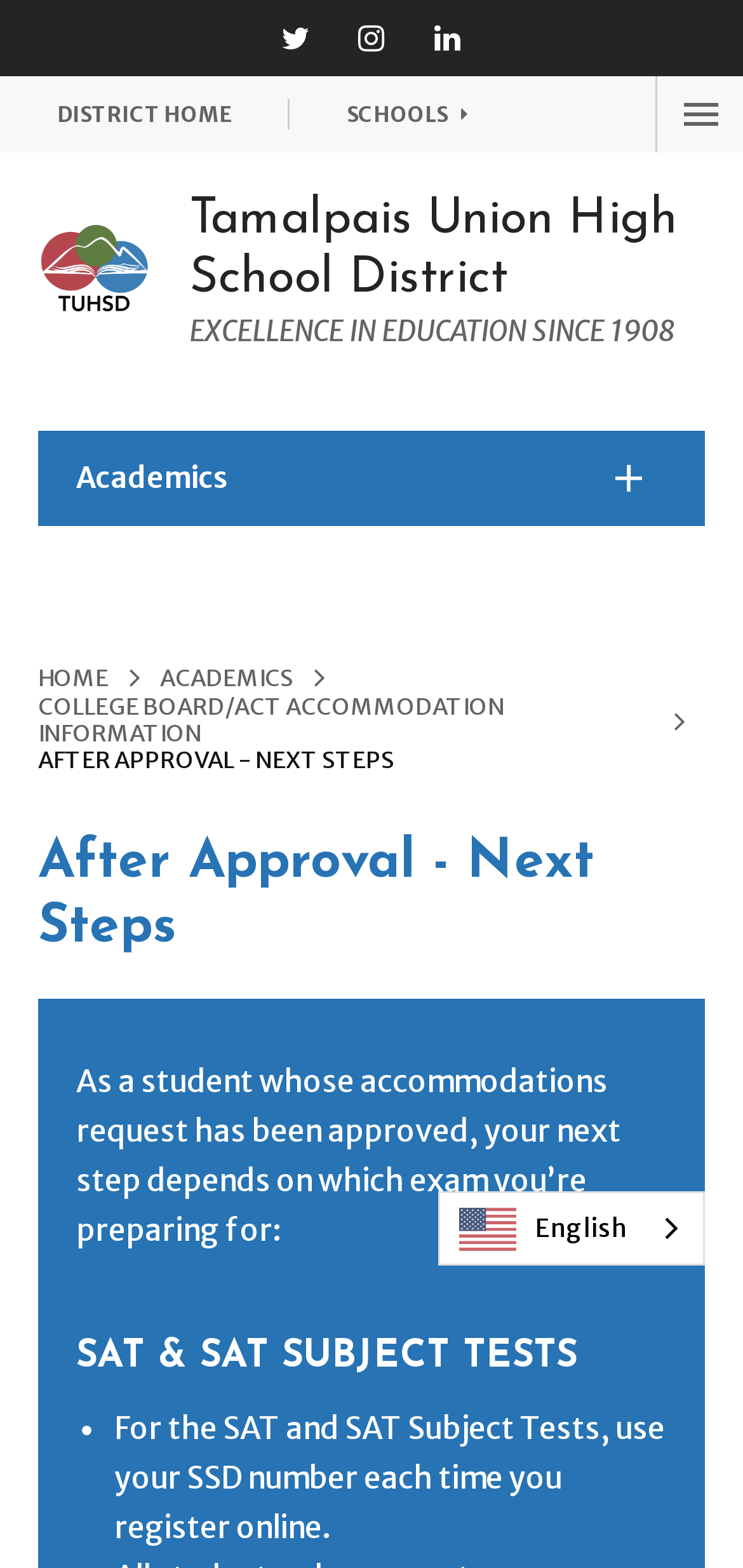How many social media links are available?
Please respond to the question thoroughly and include all relevant details.

The webpage has a navigation section with social media links, which includes Twitter, Instagram, and LinkedIn, so there are 3 social media links available.